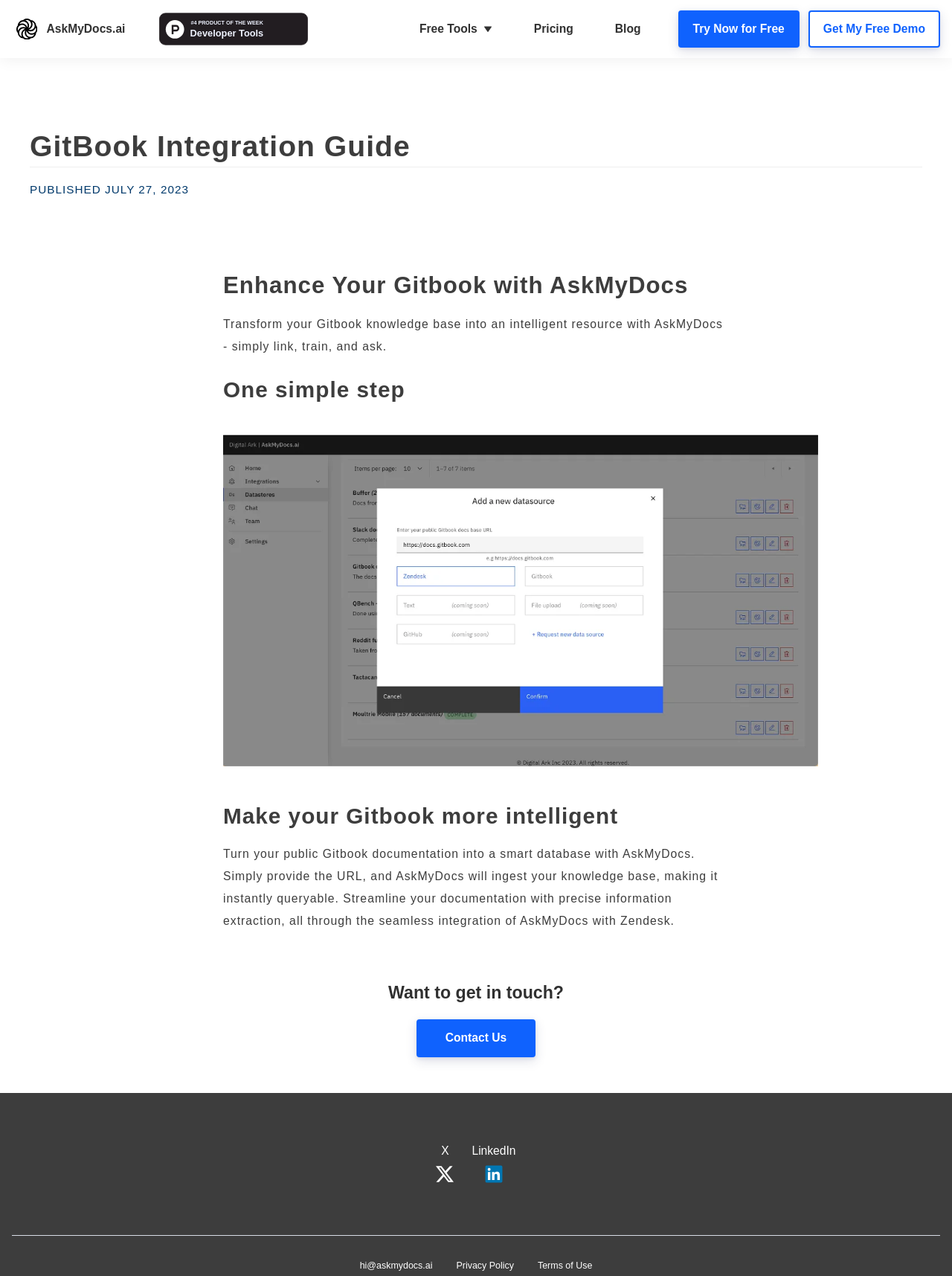Please identify the bounding box coordinates of the region to click in order to complete the task: "Click on the AskMyDocs.ai logo". The coordinates must be four float numbers between 0 and 1, specified as [left, top, right, bottom].

[0.012, 0.011, 0.143, 0.035]